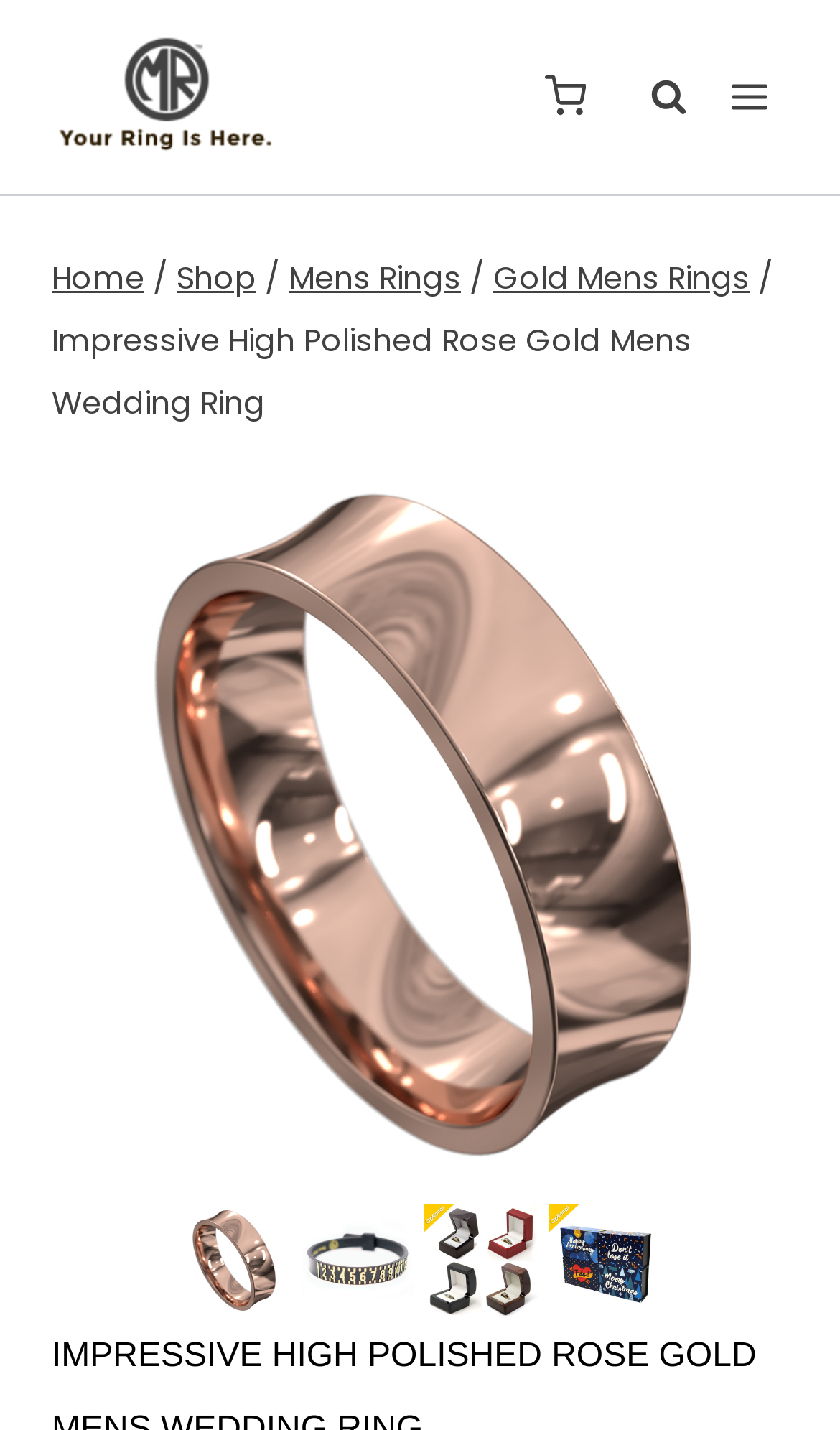How many images are there on the page?
Refer to the screenshot and deliver a thorough answer to the question presented.

There are five images on the page, including the product image, the 'mens rings logo checkout' image, the 'Shopping Cart' image, and two more images at the bottom of the page.